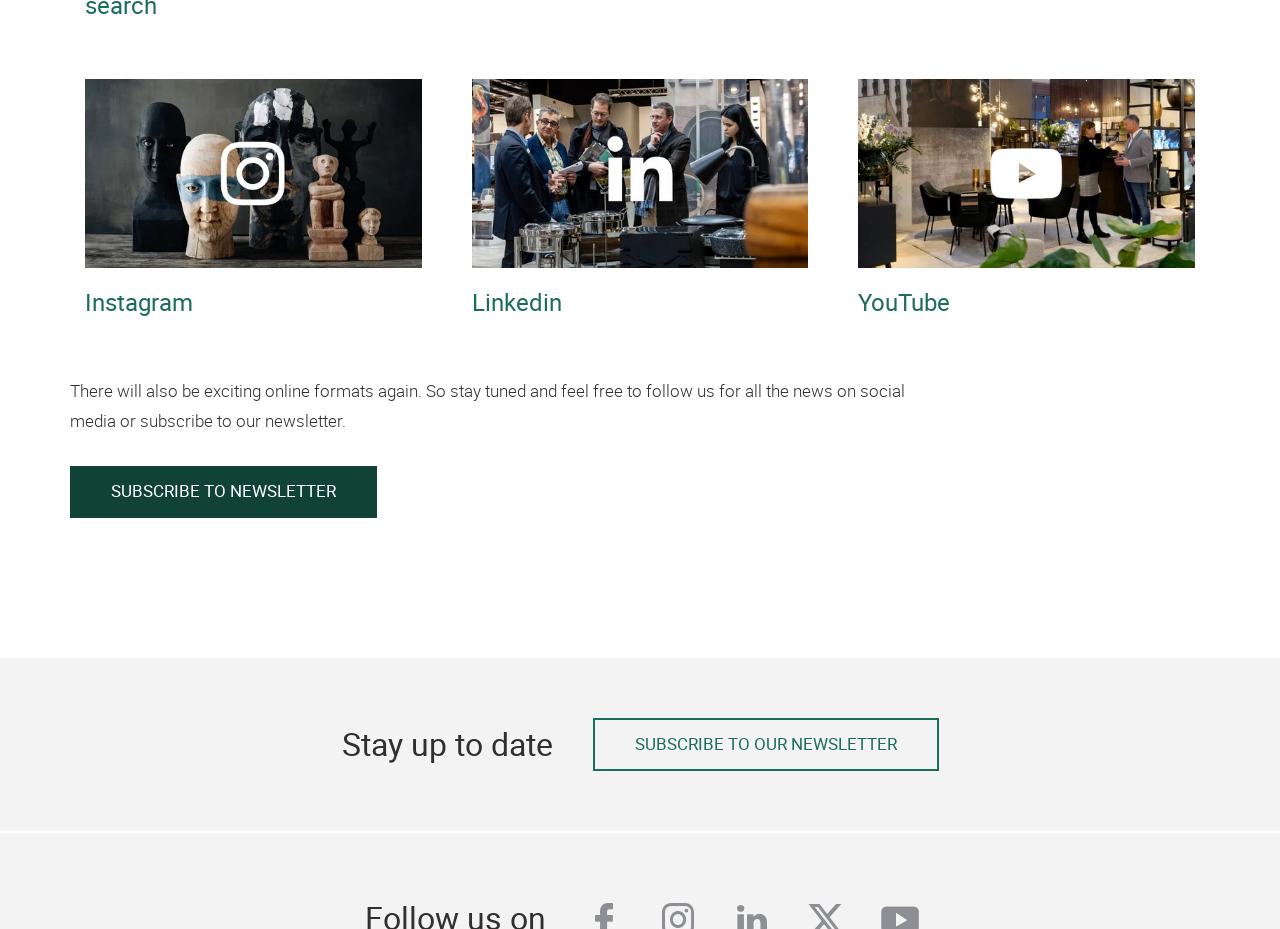Answer the question in a single word or phrase:
What social media platforms are listed?

Instagram, Linkedin, YouTube